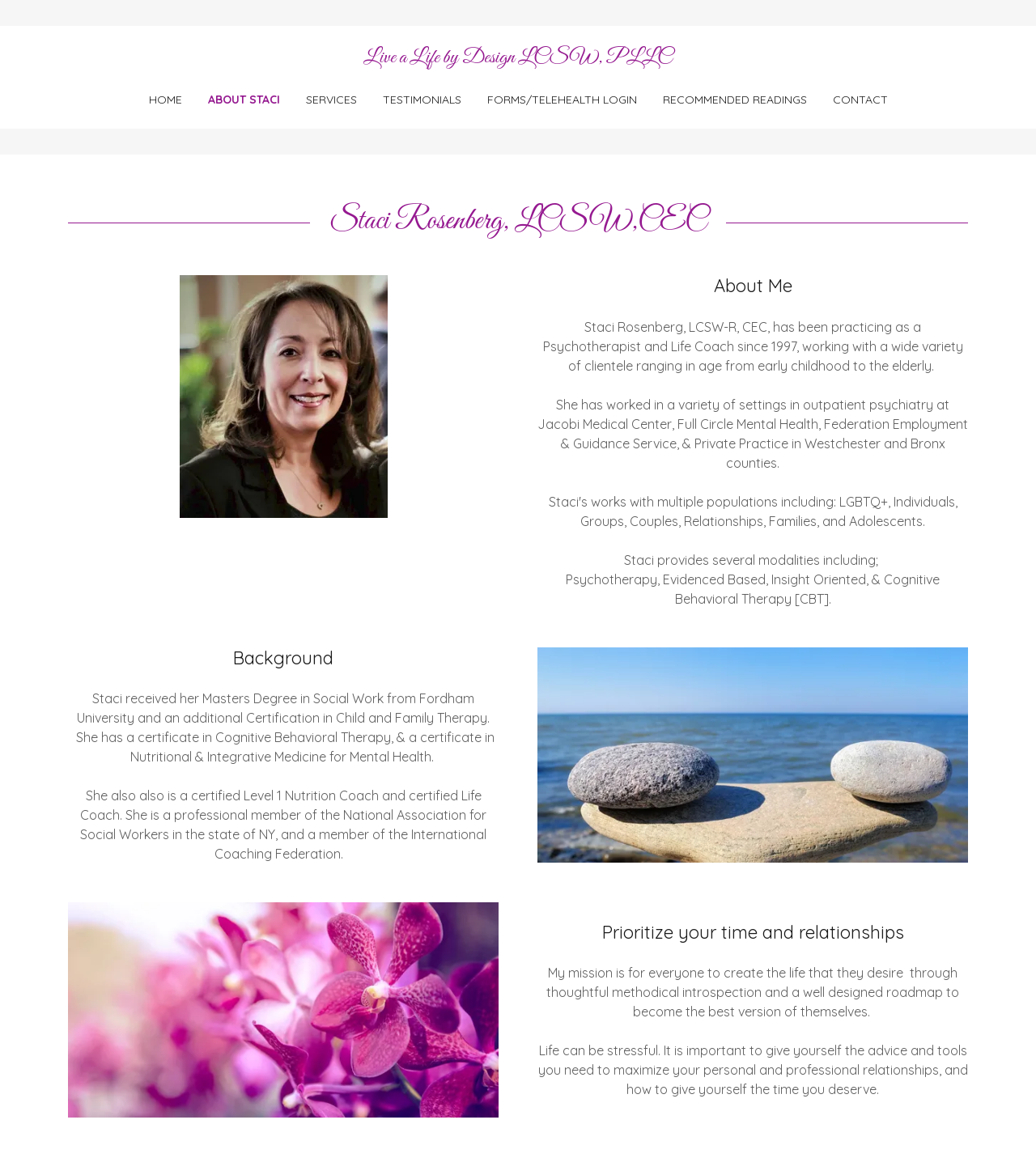Offer a detailed explanation of the webpage layout and contents.

This webpage is about Staci Rosenberg, a licensed psychotherapist, life coach, and nutrition coach. At the top, there is a navigation menu with links to different sections of the website, including "Home", "About Staci", "Services", "Testimonials", "Forms/Telehealth Login", "Recommended Readings", and "Contact". 

Below the navigation menu, there is a heading that displays Staci's name and credentials. To the right of the heading, there is a photo of Staci. 

The "About Me" section is located below the photo, where Staci introduces herself as a psychotherapist and life coach with over 20 years of experience. The text explains that she has worked with a wide range of clients and has experience in various settings. 

Further down, there is a list of modalities that Staci provides, including psychotherapy, evidenced-based therapy, insight-oriented therapy, and cognitive behavioral therapy. 

The "Background" section is located below, where Staci's educational background and certifications are listed. She has a master's degree in social work from Fordham University and certifications in child and family therapy, cognitive behavioral therapy, and nutritional and integrative medicine for mental health. Additionally, she is a certified level 1 nutrition coach and certified life coach. 

There are three images on the page, one of which is a photo of Staci, and the other two are likely decorative or related to Staci's services. 

At the bottom of the page, there is a section that discusses Staci's mission, which is to help people create the life they desire through introspection and a well-designed roadmap. The text also emphasizes the importance of prioritizing time and relationships.